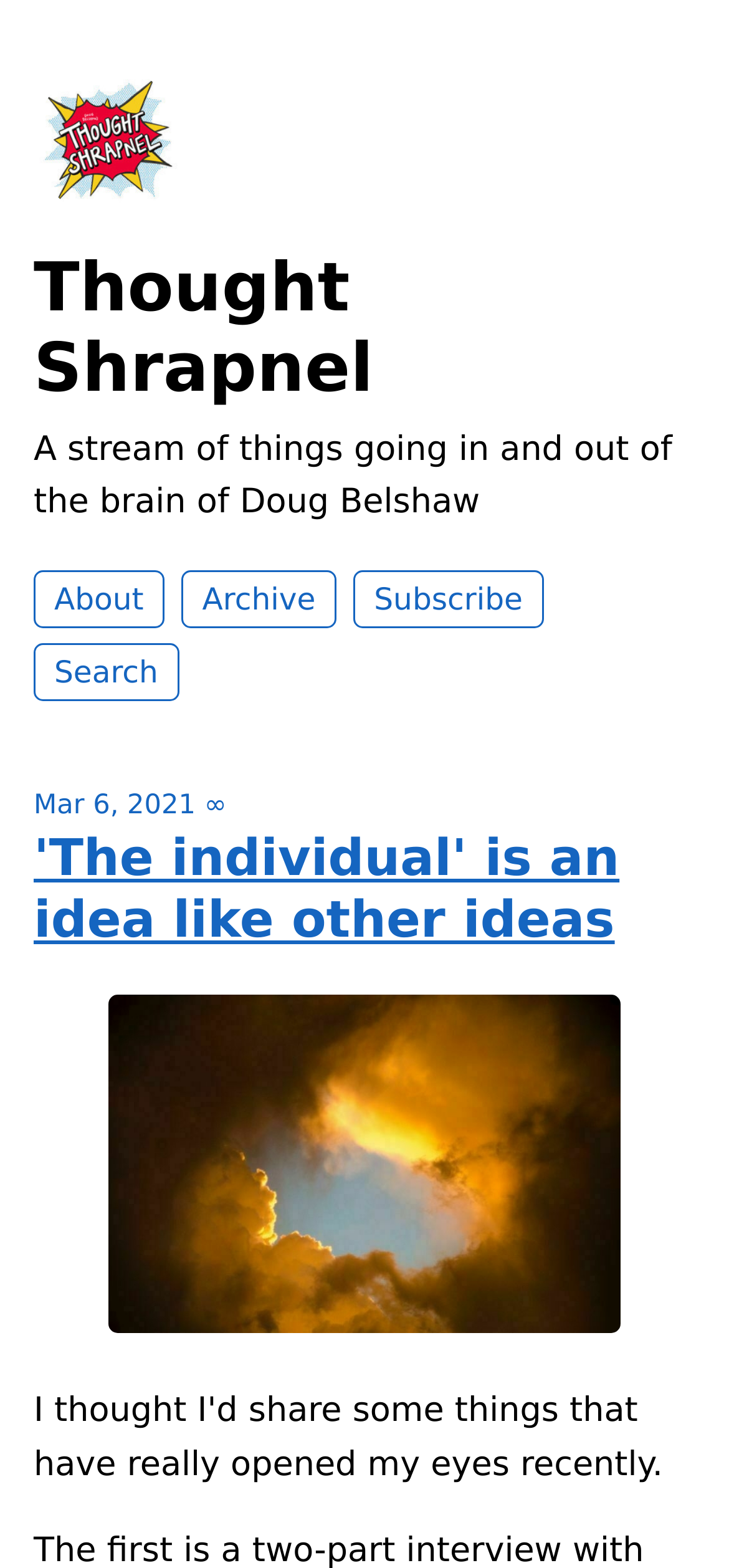What is the date of the blog post?
Refer to the screenshot and deliver a thorough answer to the question presented.

I found a time element with the description 'Mar 6, 2021' which is a child of a link element. This suggests that the date of the blog post is Mar 6, 2021.